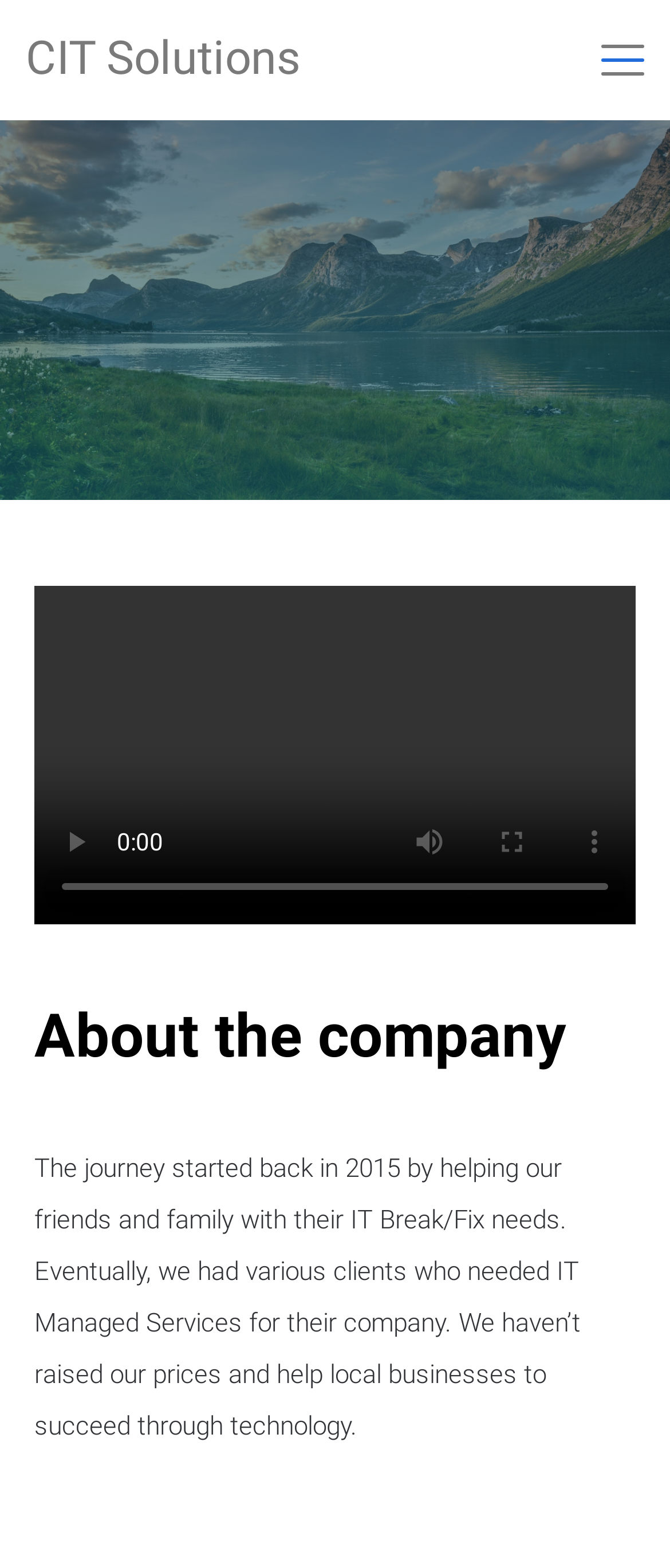Please reply to the following question using a single word or phrase: 
What is the purpose of the slider on the webpage?

Video time scrubber